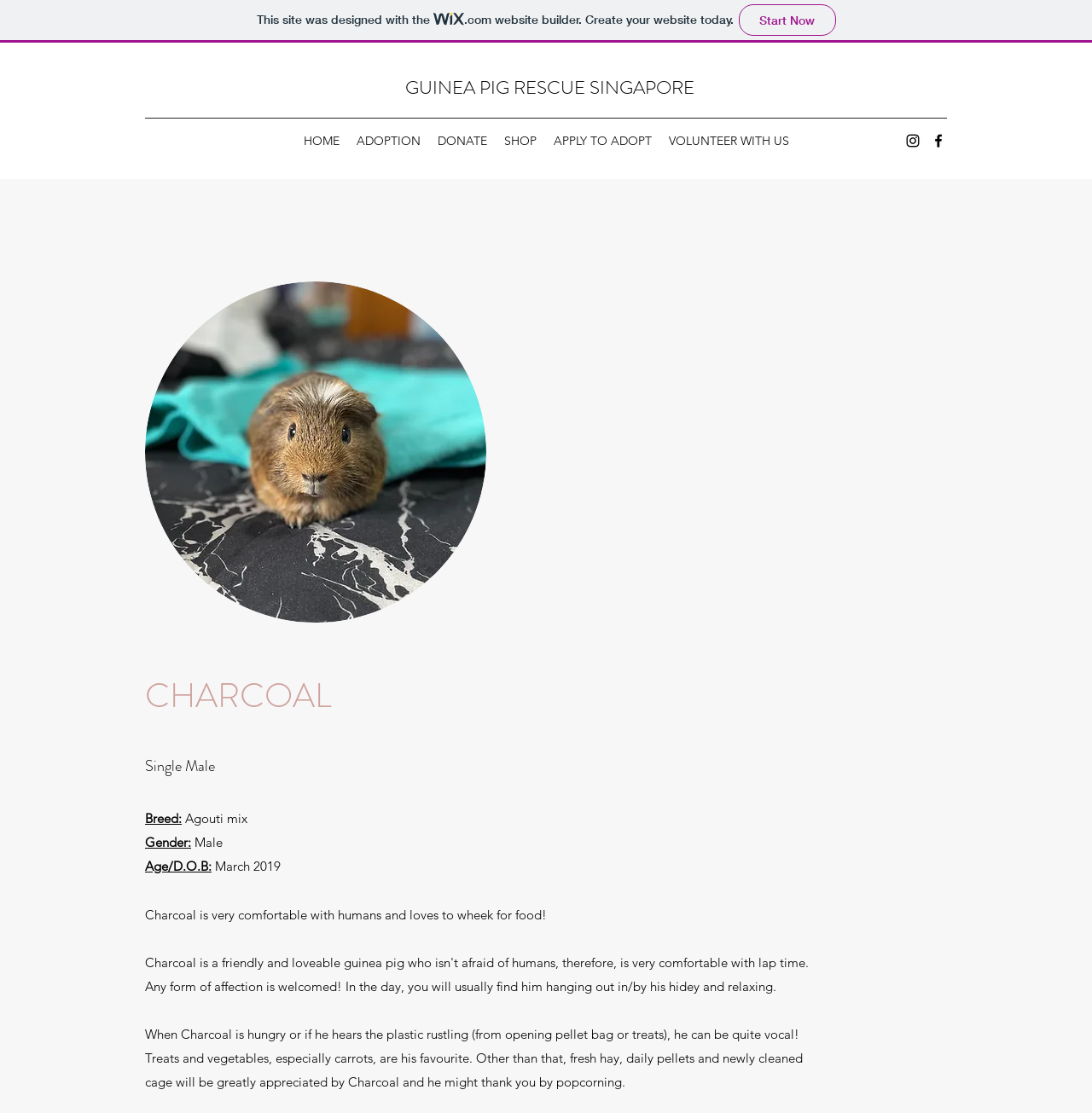Please locate the bounding box coordinates of the element that should be clicked to complete the given instruction: "Learn about Charcoal".

[0.133, 0.605, 0.742, 0.646]